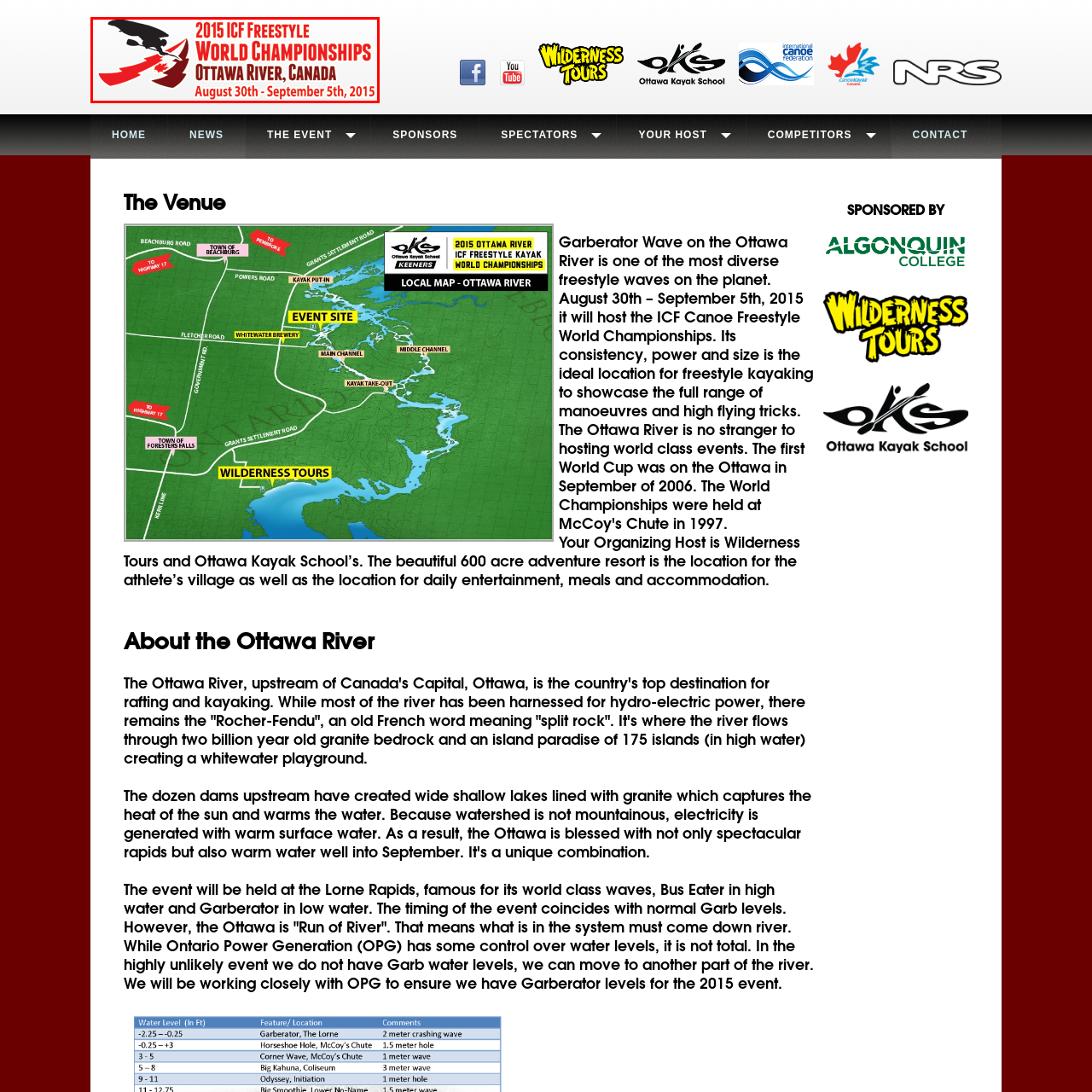Observe the image confined by the red frame and answer the question with a single word or phrase:
What is the sport featured in the promotional banner?

Freestyle kayaking